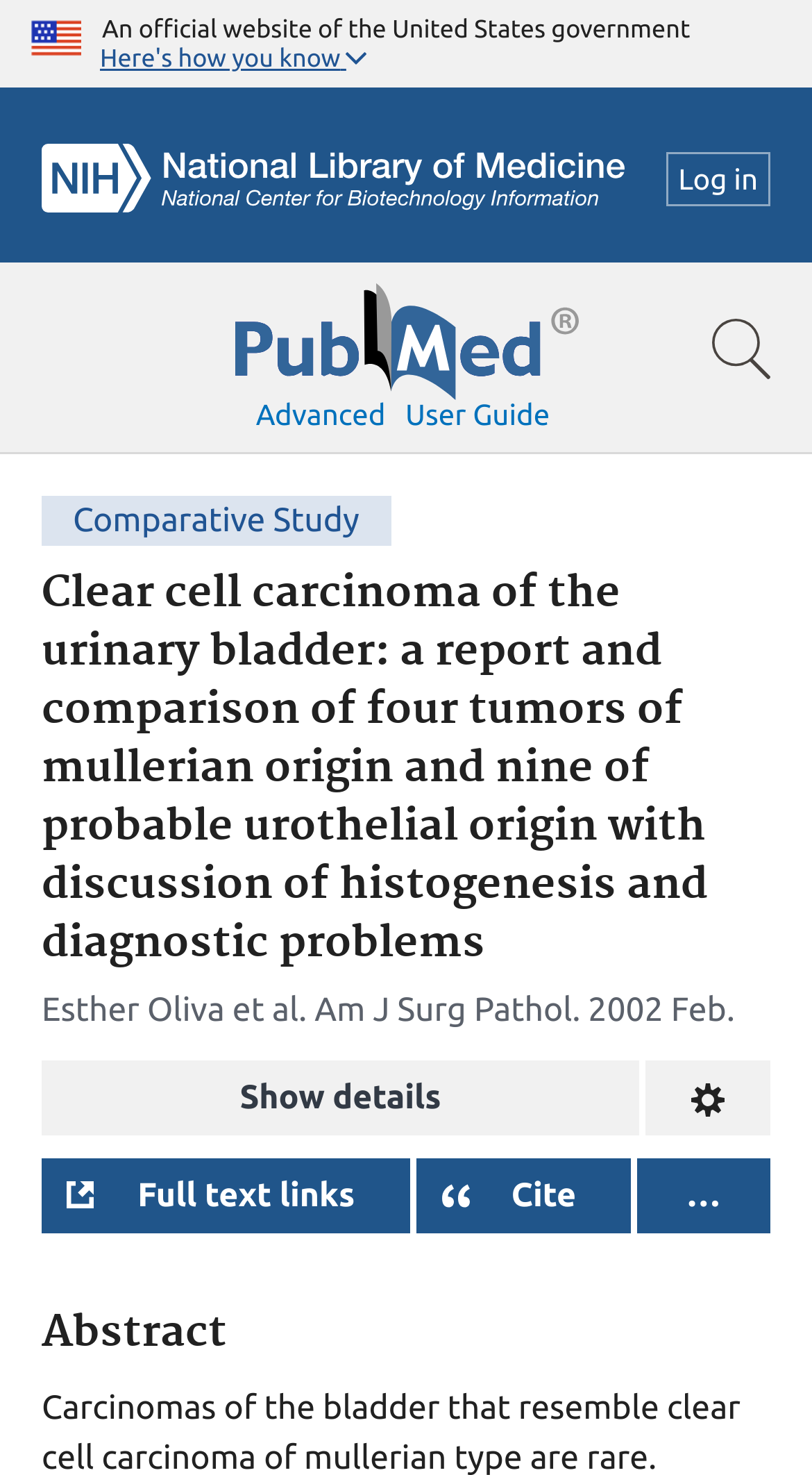Answer the question with a single word or phrase: 
What is the journal name of the article?

Am J Surg Pathol